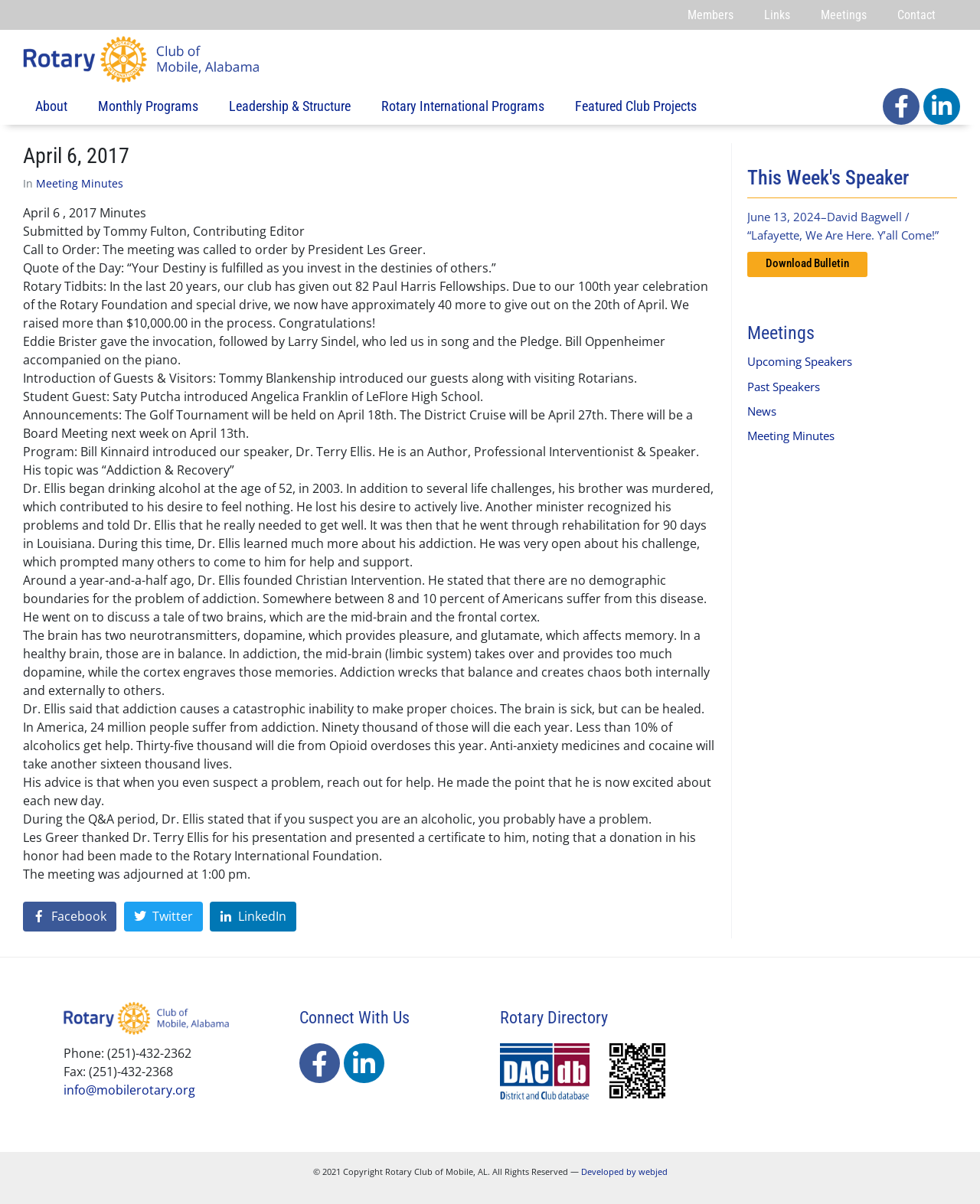Please determine the primary heading and provide its text.

April 6, 2017